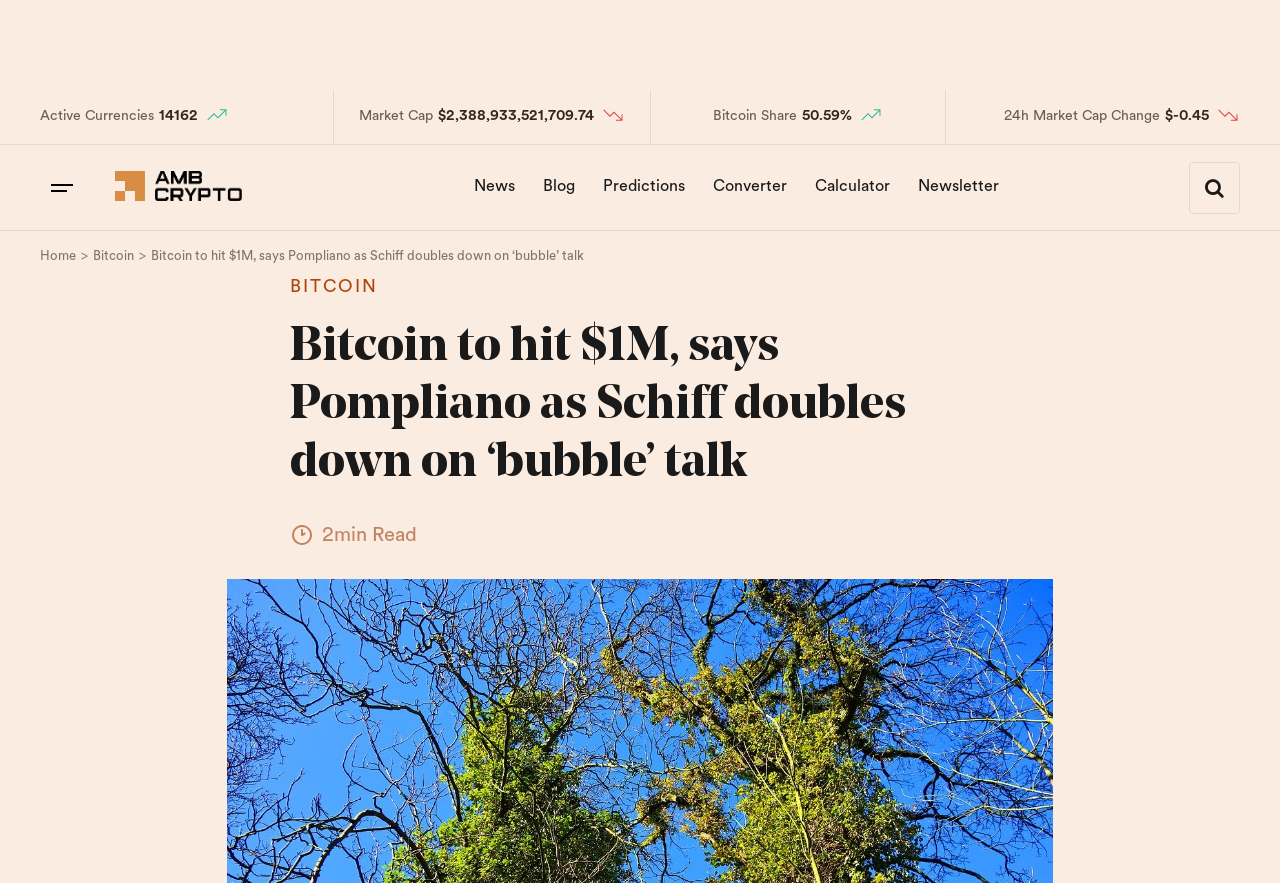Locate the bounding box coordinates of the clickable area to execute the instruction: "Check the Converter tool". Provide the coordinates as four float numbers between 0 and 1, represented as [left, top, right, bottom].

[0.548, 0.182, 0.624, 0.241]